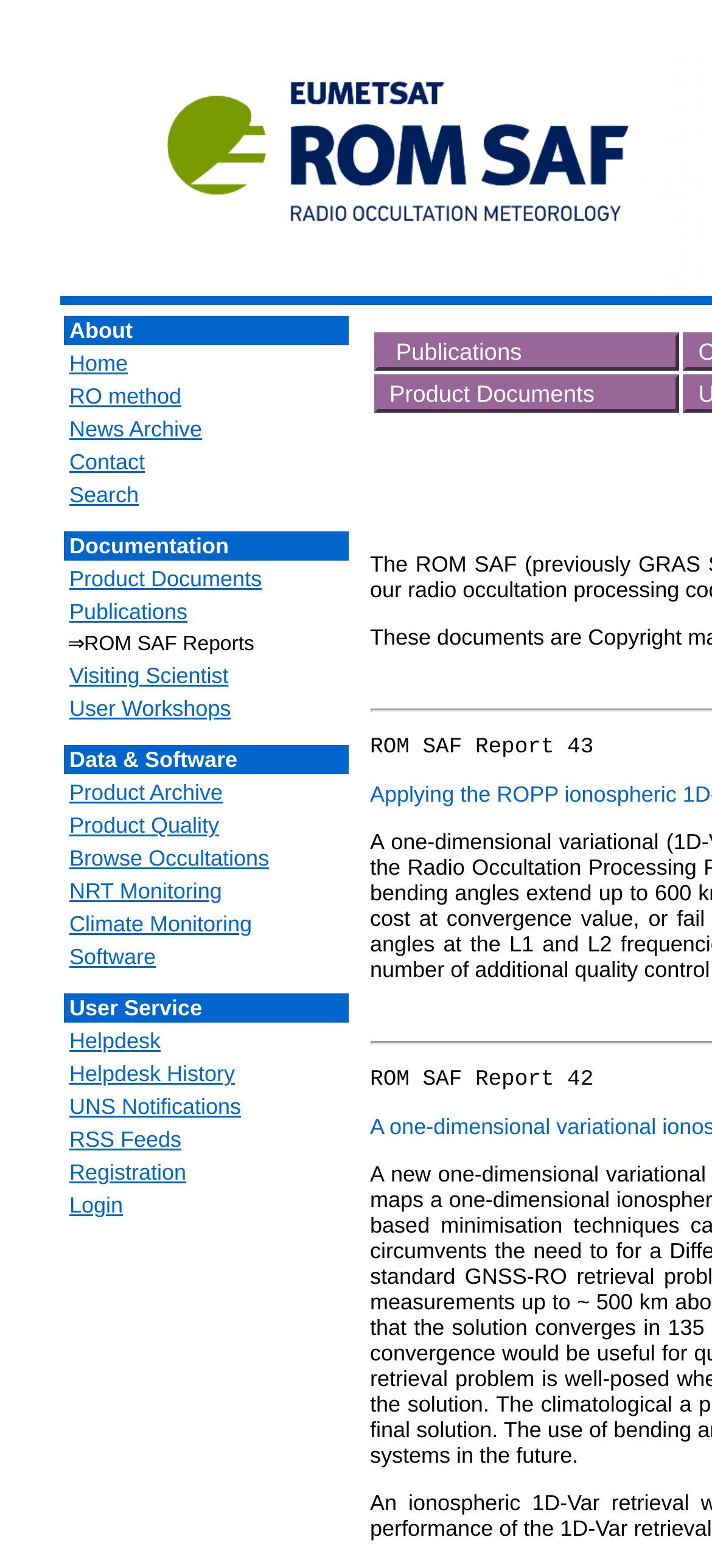Please answer the following question using a single word or phrase: 
How many links are there in the navigation menu?

24